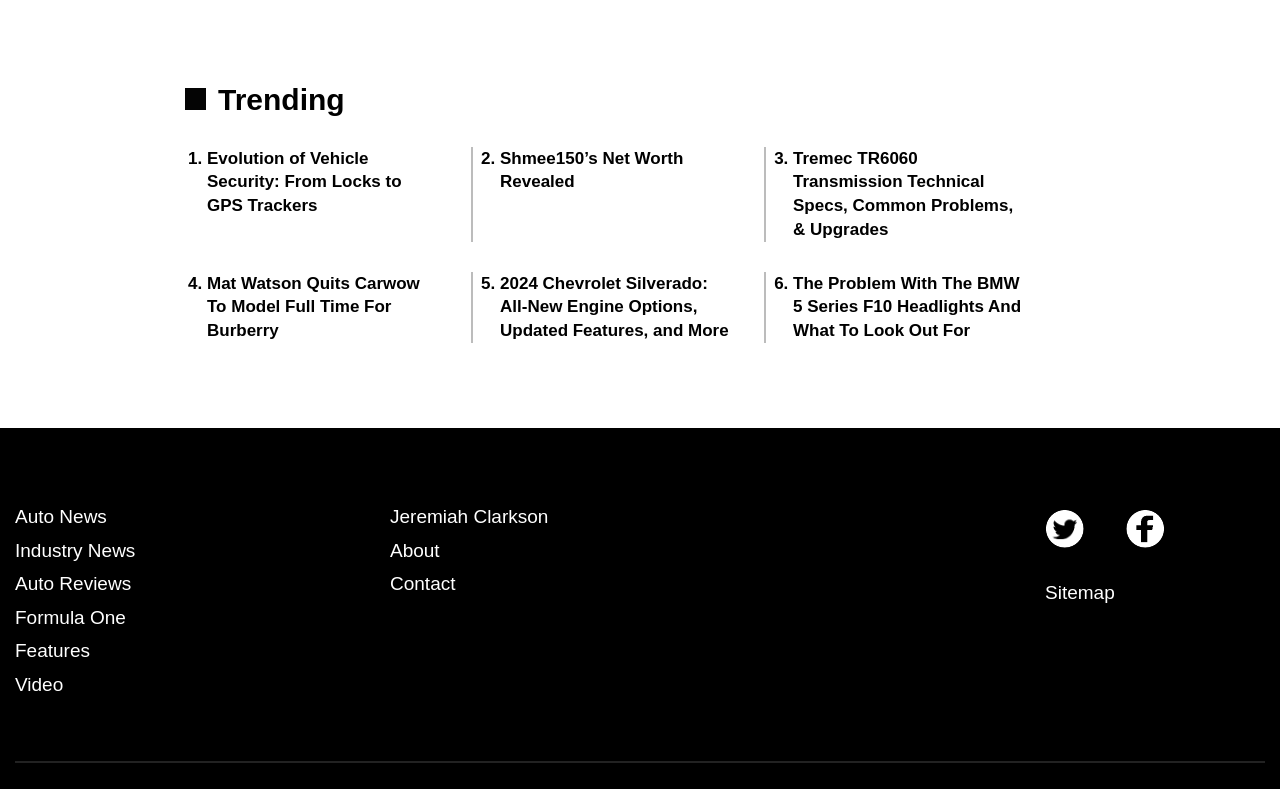What is the first trending article?
Answer the question with detailed information derived from the image.

The first trending article is 'Evolution of Vehicle Security: From Locks to GPS Trackers' which is indicated by the list marker '1.' and is located at the top of the trending list.